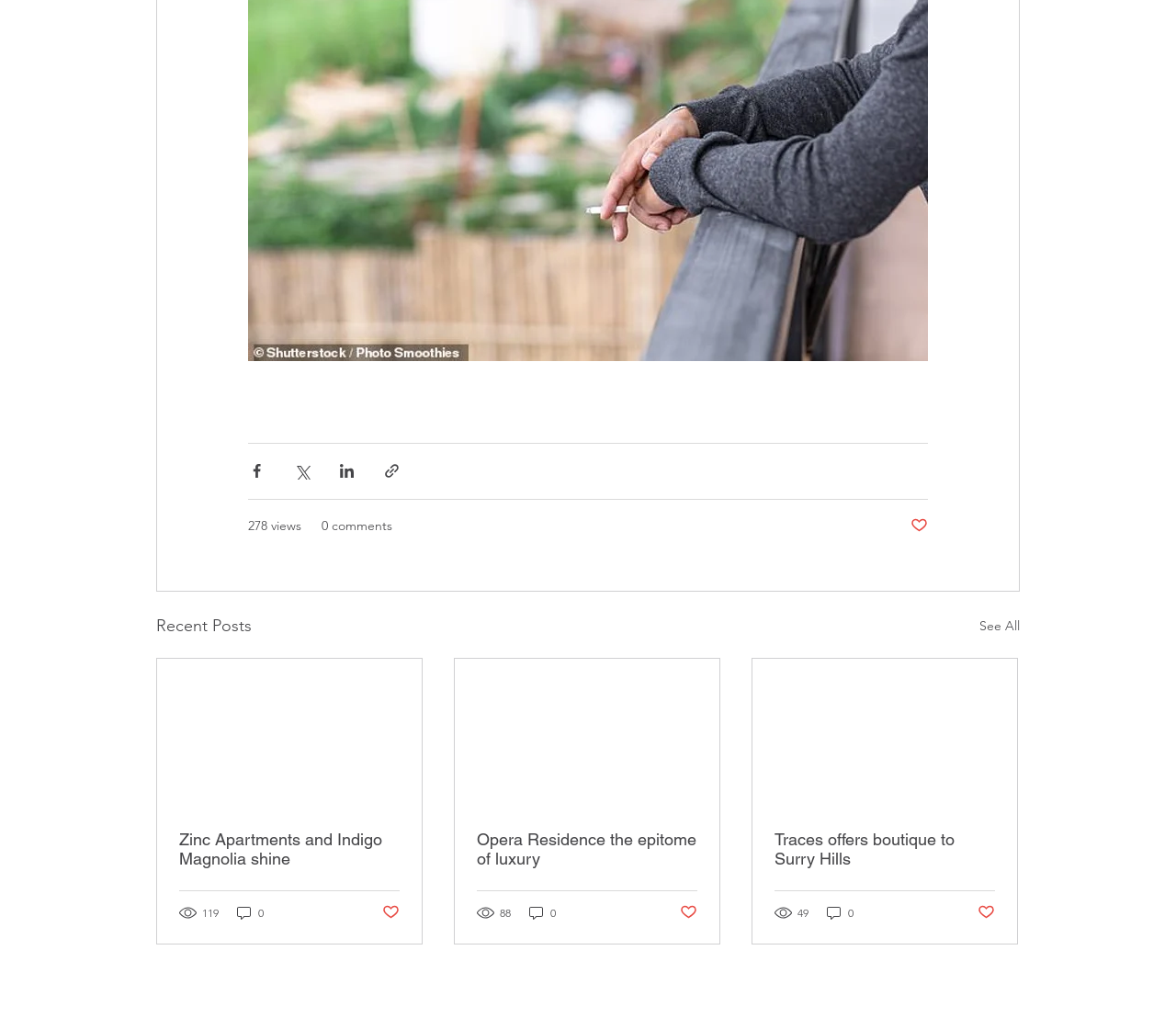Please identify the bounding box coordinates of the element's region that should be clicked to execute the following instruction: "Share via Facebook". The bounding box coordinates must be four float numbers between 0 and 1, i.e., [left, top, right, bottom].

[0.211, 0.454, 0.226, 0.471]